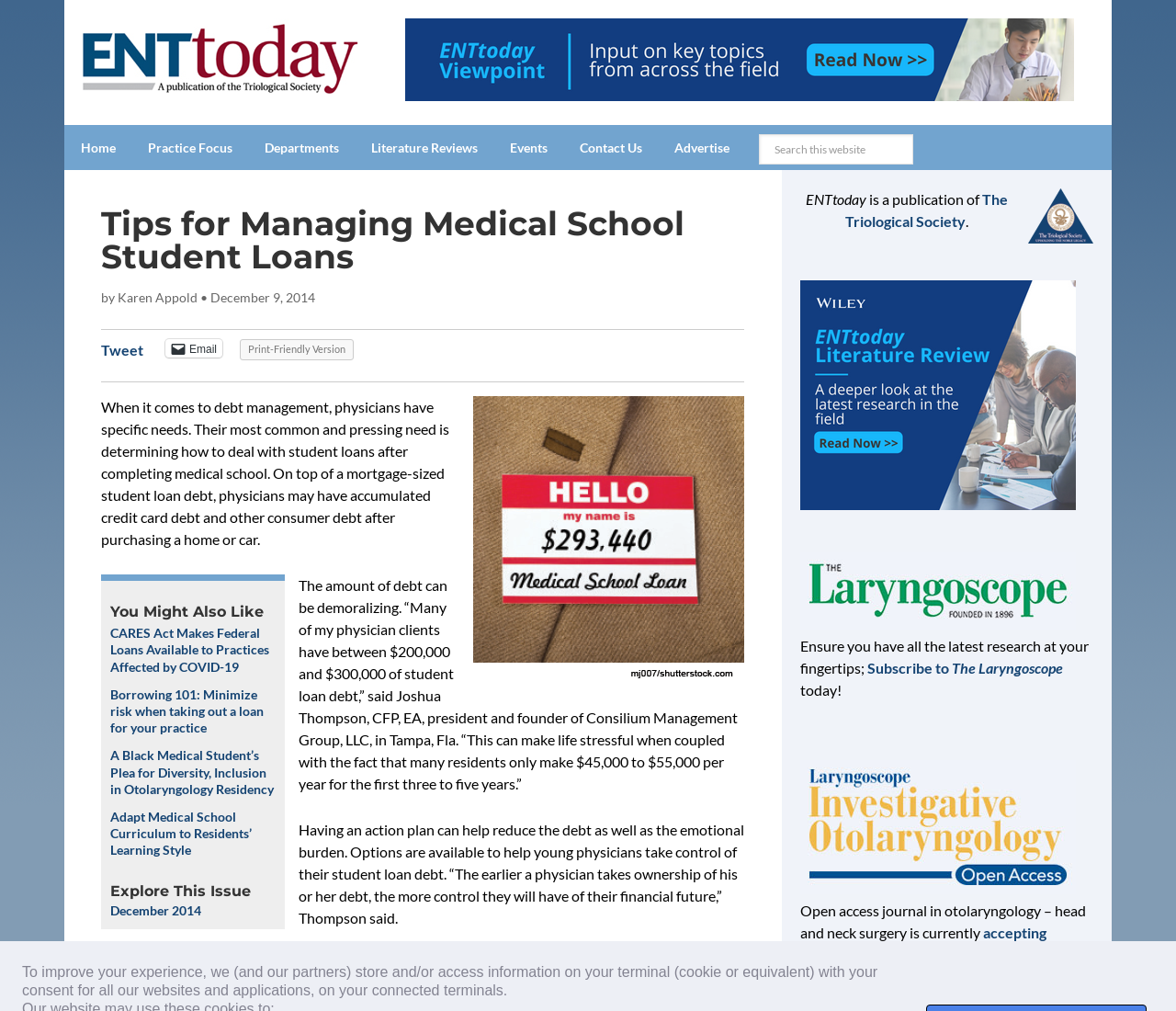Construct a thorough caption encompassing all aspects of the webpage.

This webpage is about managing medical school student loans, with a focus on providing tips and advice for physicians. At the top of the page, there is a navigation menu with links to various sections of the website, including "Home", "Practice Focus", "Departments", and "Contact Us". Below the navigation menu, there is a search bar where users can search the website.

The main content of the page is divided into several sections. The first section has a heading "Tips for Managing Medical School Student Loans" and is written by Karen Appold. The article discusses the challenges of dealing with student loan debt as a physician and provides advice on how to manage it. There is also an image related to medical school education debt.

Below the article, there are links to related articles, including "CARES Act Makes Federal Loans Available to Practices Affected by COVID-19" and "Borrowing 101: Minimize risk when taking out a loan for your practice". There is also a section titled "Explore This Issue" with a link to the December 2014 issue of the publication.

On the right side of the page, there are several links and images related to the publication ENTtoday, including a link to subscribe to The Laryngoscope and an open access journal in otolaryngology. There are also several advertisements and promotional links throughout the page.

At the bottom of the page, there is a footer section with links to the publication's social media profiles and a copyright notice. Overall, the webpage is well-organized and easy to navigate, with a clear focus on providing useful information and resources for physicians managing medical school student loans.